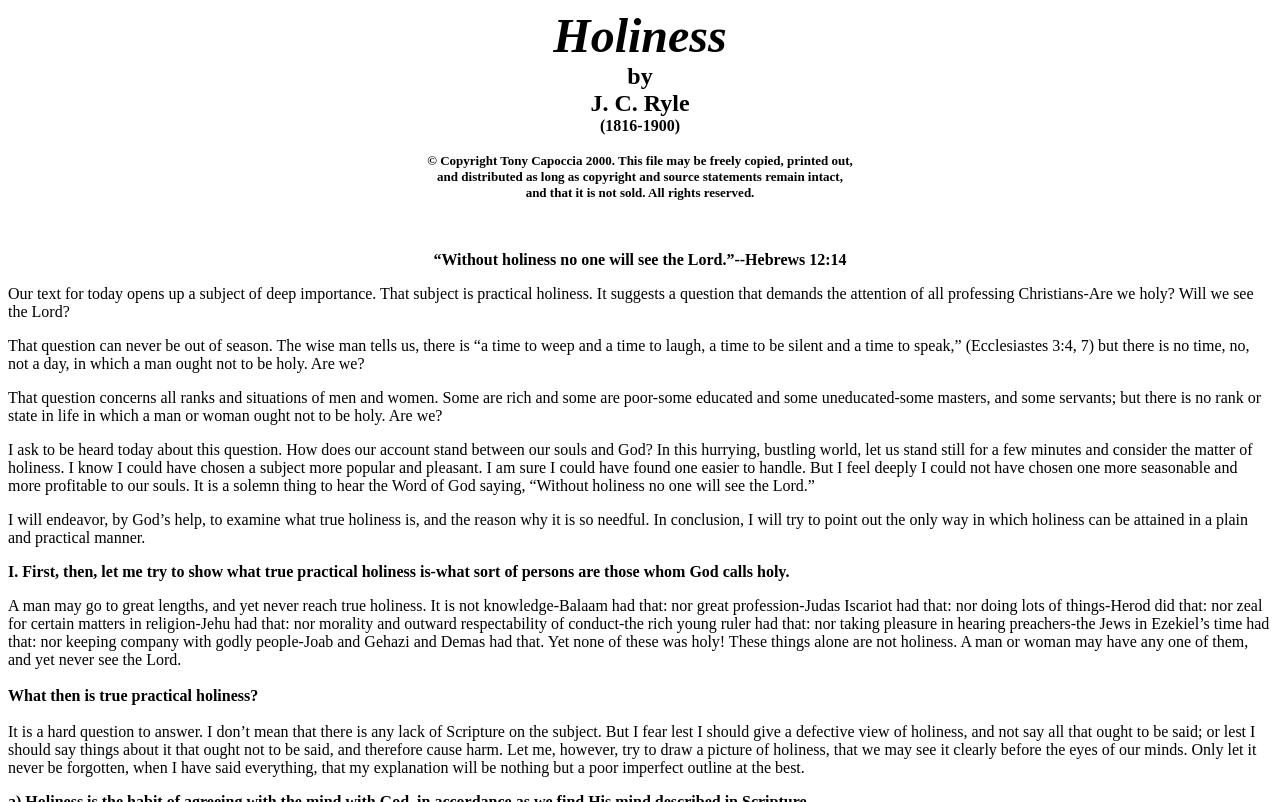Please give a short response to the question using one word or a phrase:
Who is the author of the text?

J. C. Ryle